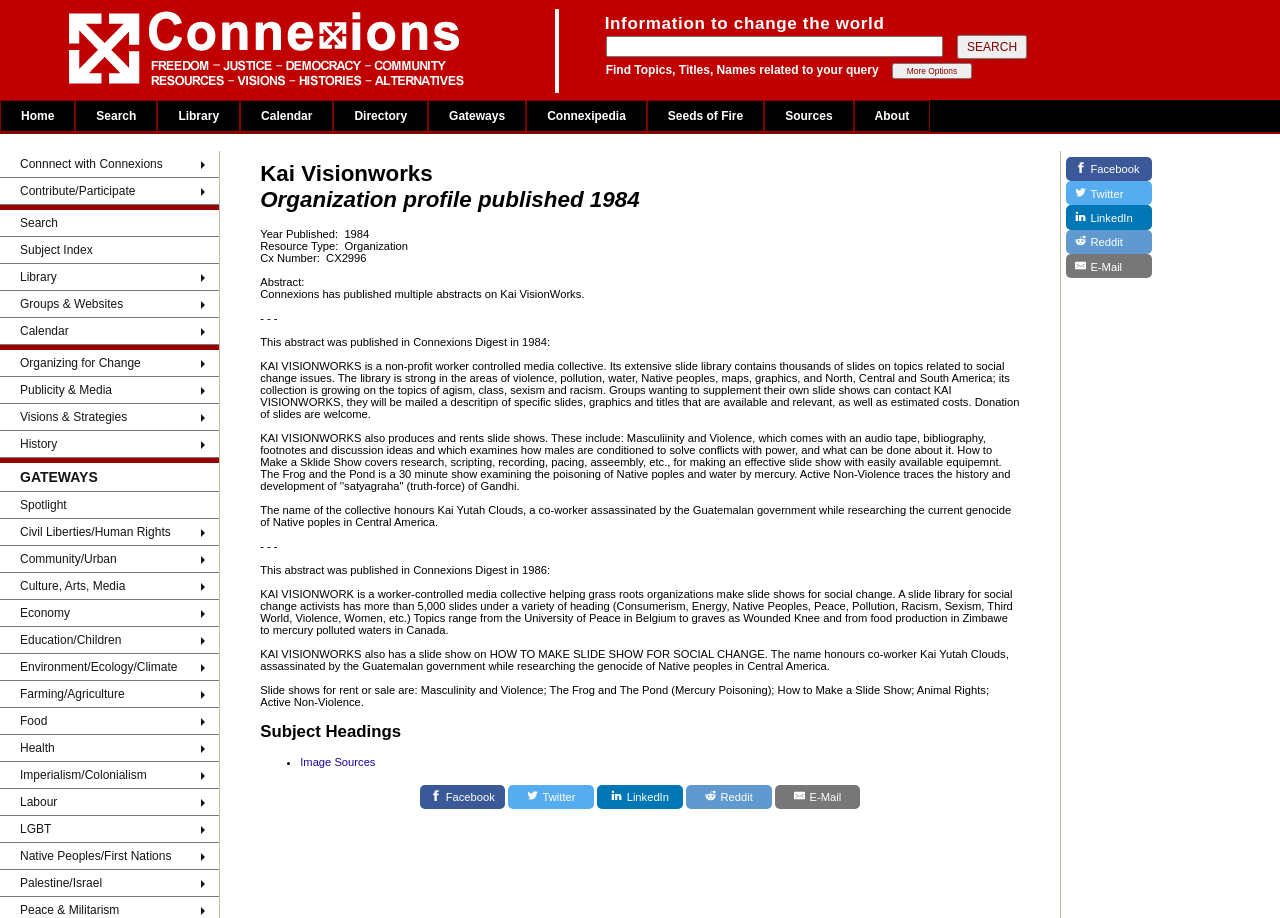What is the text on the button next to the textbox in the search section?
Offer a detailed and exhaustive answer to the question.

The button is located next to the textbox in the search section, and its text is 'SEARCH', indicating that it is used to submit the search query.